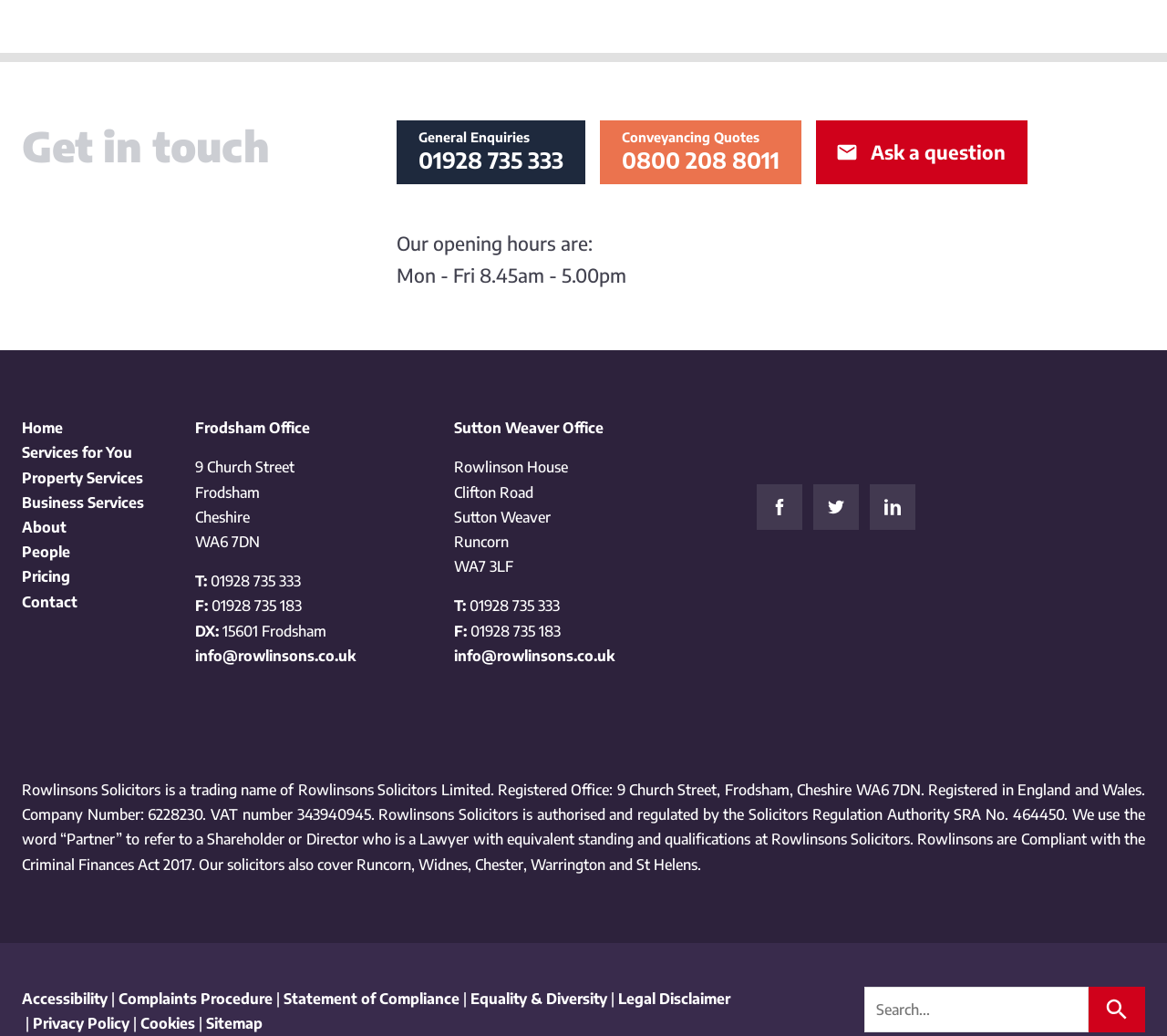Pinpoint the bounding box coordinates of the clickable area necessary to execute the following instruction: "Call the phone number 01928 735 333". The coordinates should be given as four float numbers between 0 and 1, namely [left, top, right, bottom].

[0.34, 0.118, 0.501, 0.175]